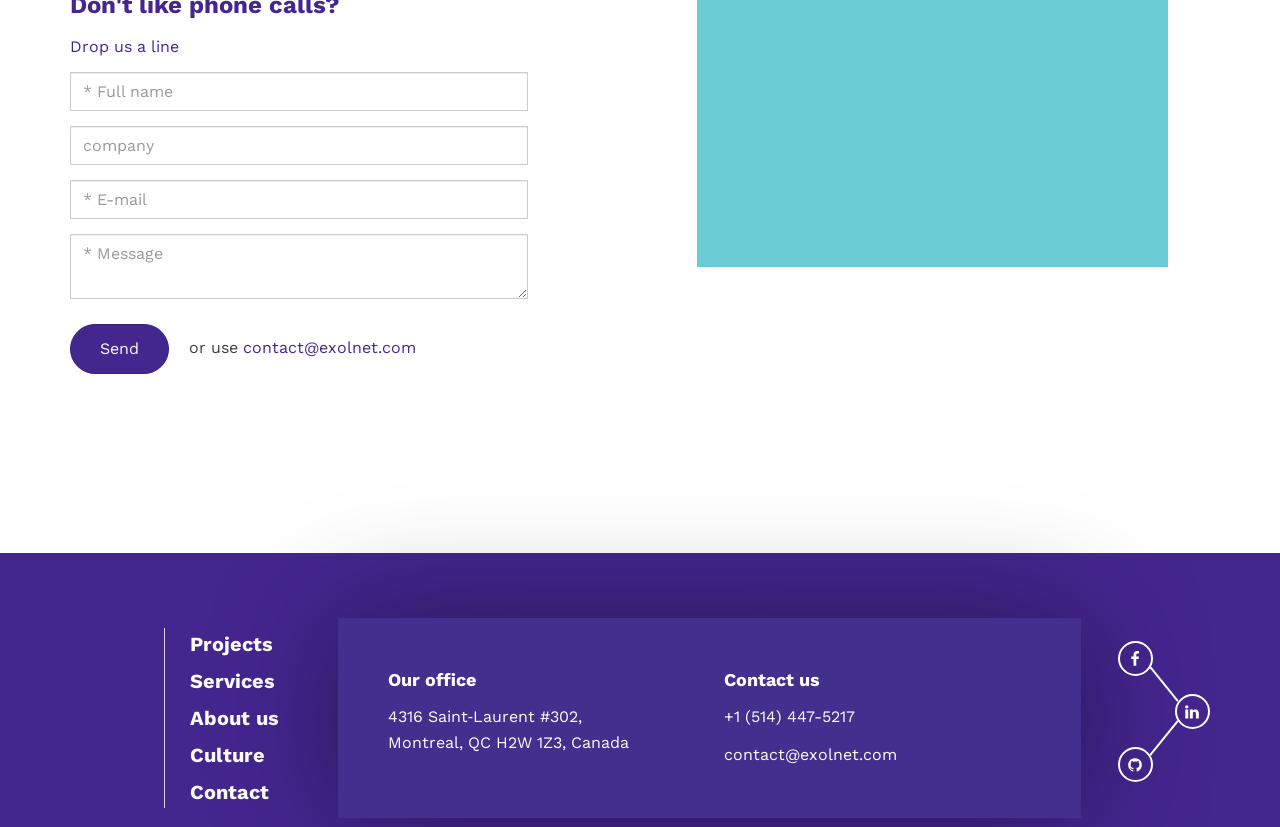Predict the bounding box for the UI component with the following description: "+1 (514) 447-5217".

[0.566, 0.855, 0.668, 0.878]